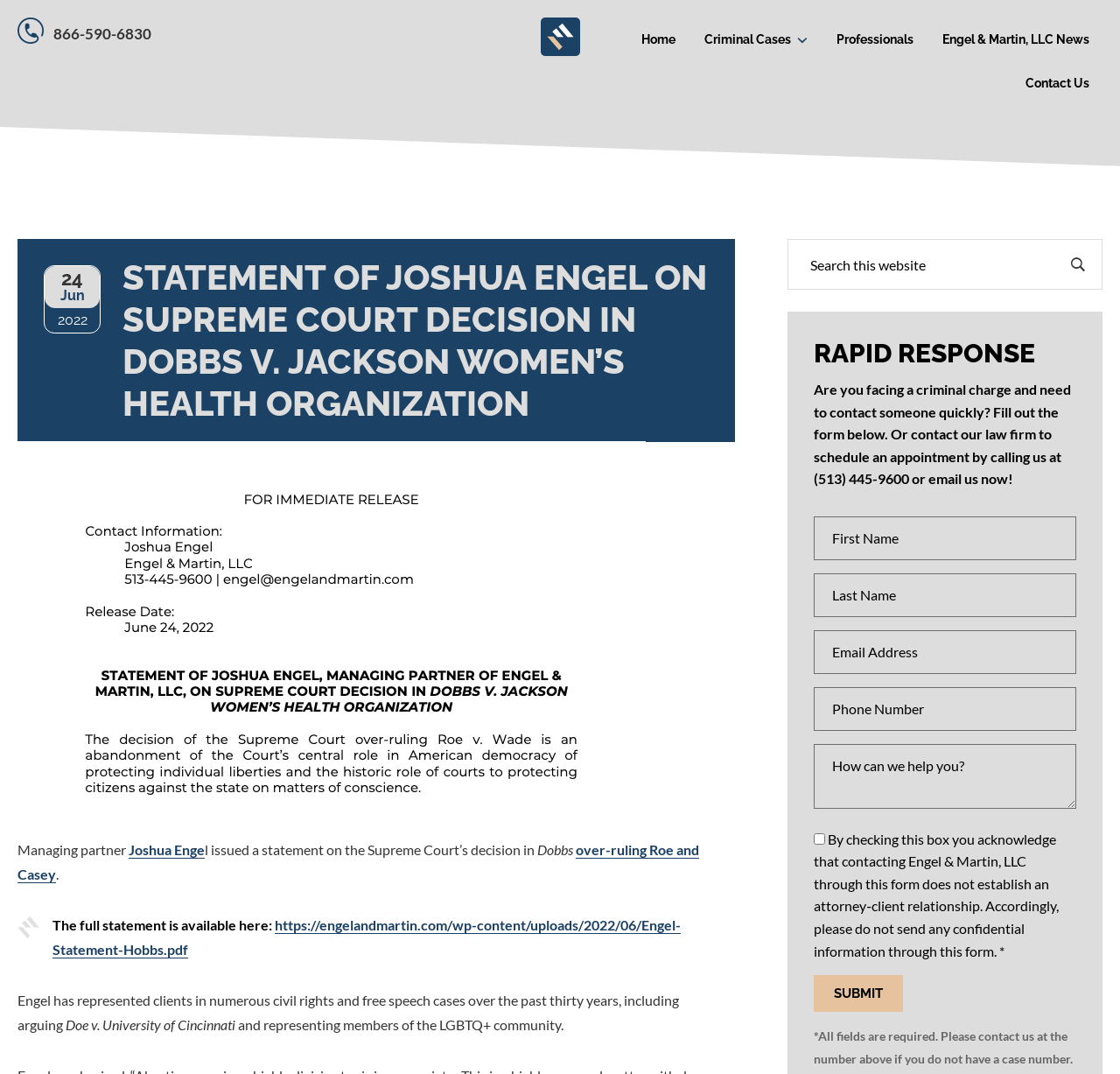Given the description "https://engelandmartin.com/wp-content/uploads/2022/06/Engel-Statement-Hobbs.pdf", provide the bounding box coordinates of the corresponding UI element.

[0.047, 0.853, 0.608, 0.892]